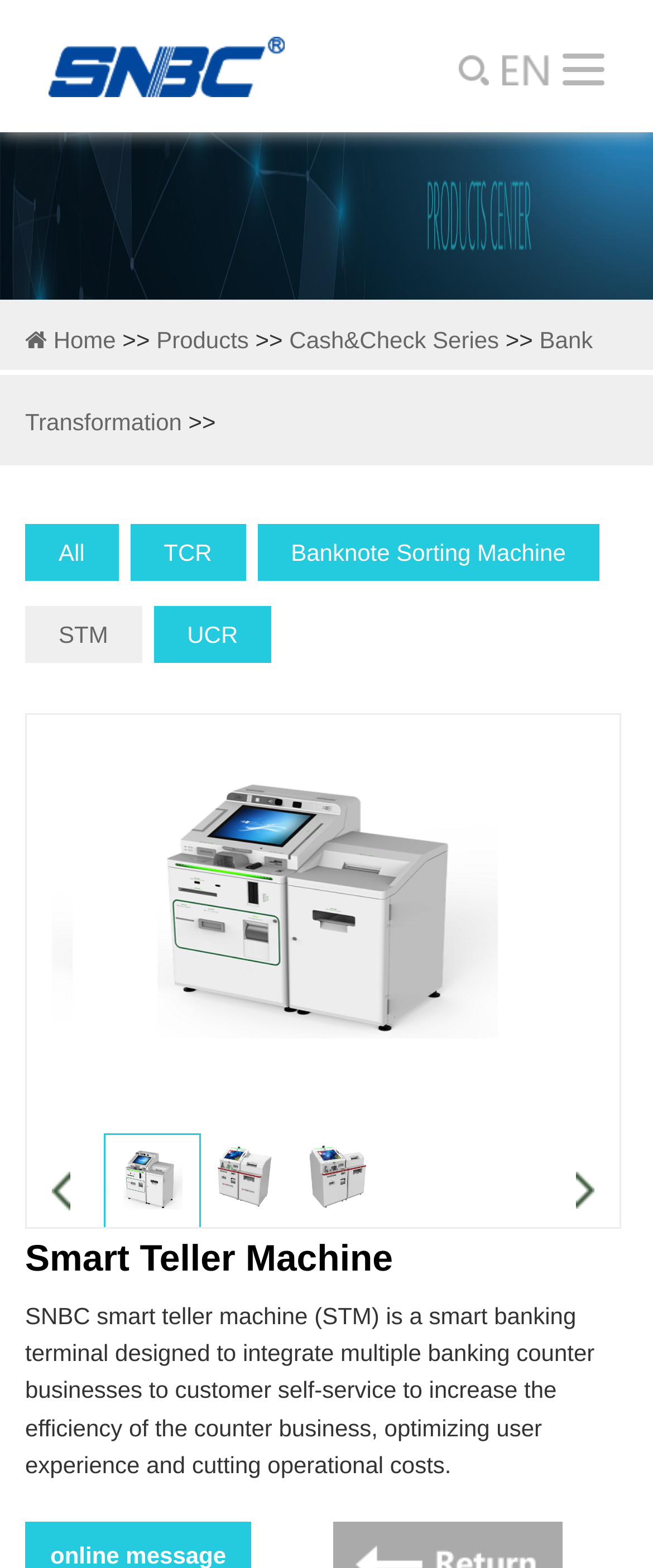Give an extensive and precise description of the webpage.

The webpage is about SNBC's Smart Teller Machine (STM), a smart banking terminal designed to integrate multiple banking counter businesses to customer self-service. 

At the top left, there is a link and an image. On the top right, there are three links, each accompanied by an image. Below these links, there is a generic element labeled "内页广告位" (inner page advertisement) that spans the entire width of the page, containing an image.

The main navigation menu is located below the advertisement, with links to "Home", "Products", "Cash&Check Series", "Bank Transformation", and "All". Each link has a ">>" symbol next to it, indicating a dropdown menu. 

Below the navigation menu, there are more links to specific products, including "TCR", "Banknote Sorting Machine", "STM", "UCR", and others. These links are arranged in a grid-like pattern.

In the middle of the page, there is a prominent section dedicated to the Smart Teller Machine, with a link and a large image. Below this section, there are three more links, each with a smaller image, labeled "Smart Teller Machine", "STM.png", and "智慧柜员机STM.png".

At the bottom of the page, there is a brief description of the Smart Teller Machine, stating its purpose and benefits. Finally, there is a link to "online message" at the very bottom of the page.